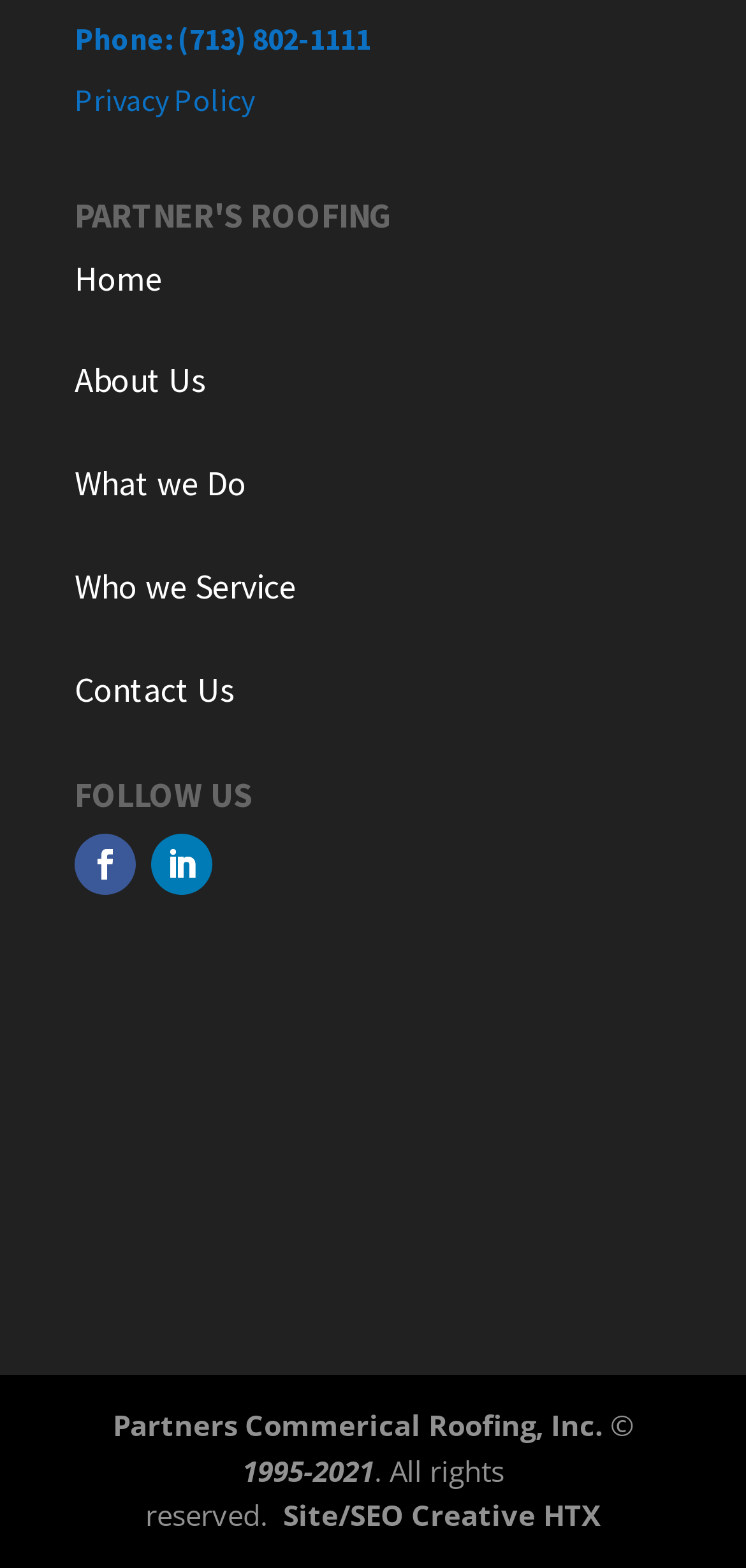Give a short answer using one word or phrase for the question:
What is the phone number on the webpage?

(713) 802-1111